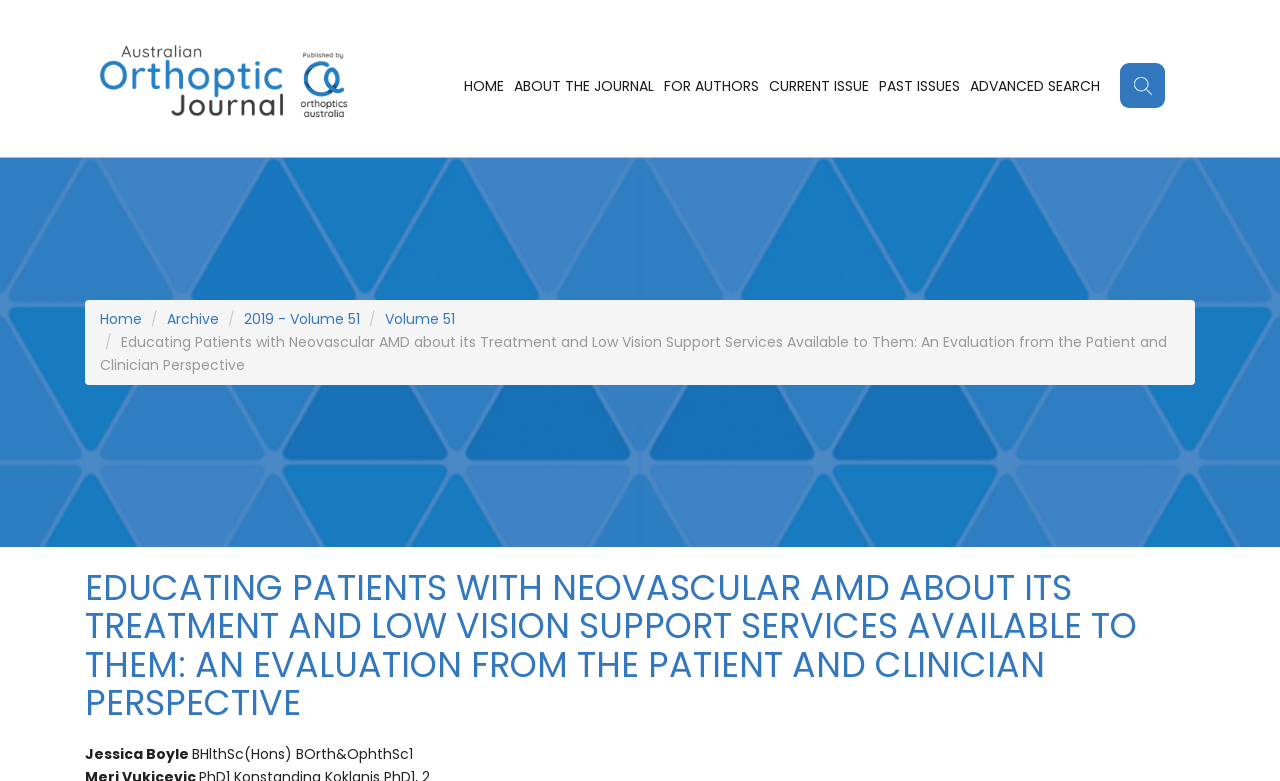Locate the bounding box coordinates of the element that should be clicked to fulfill the instruction: "visit Orthoptics Australia website".

[0.078, 0.058, 0.271, 0.154]